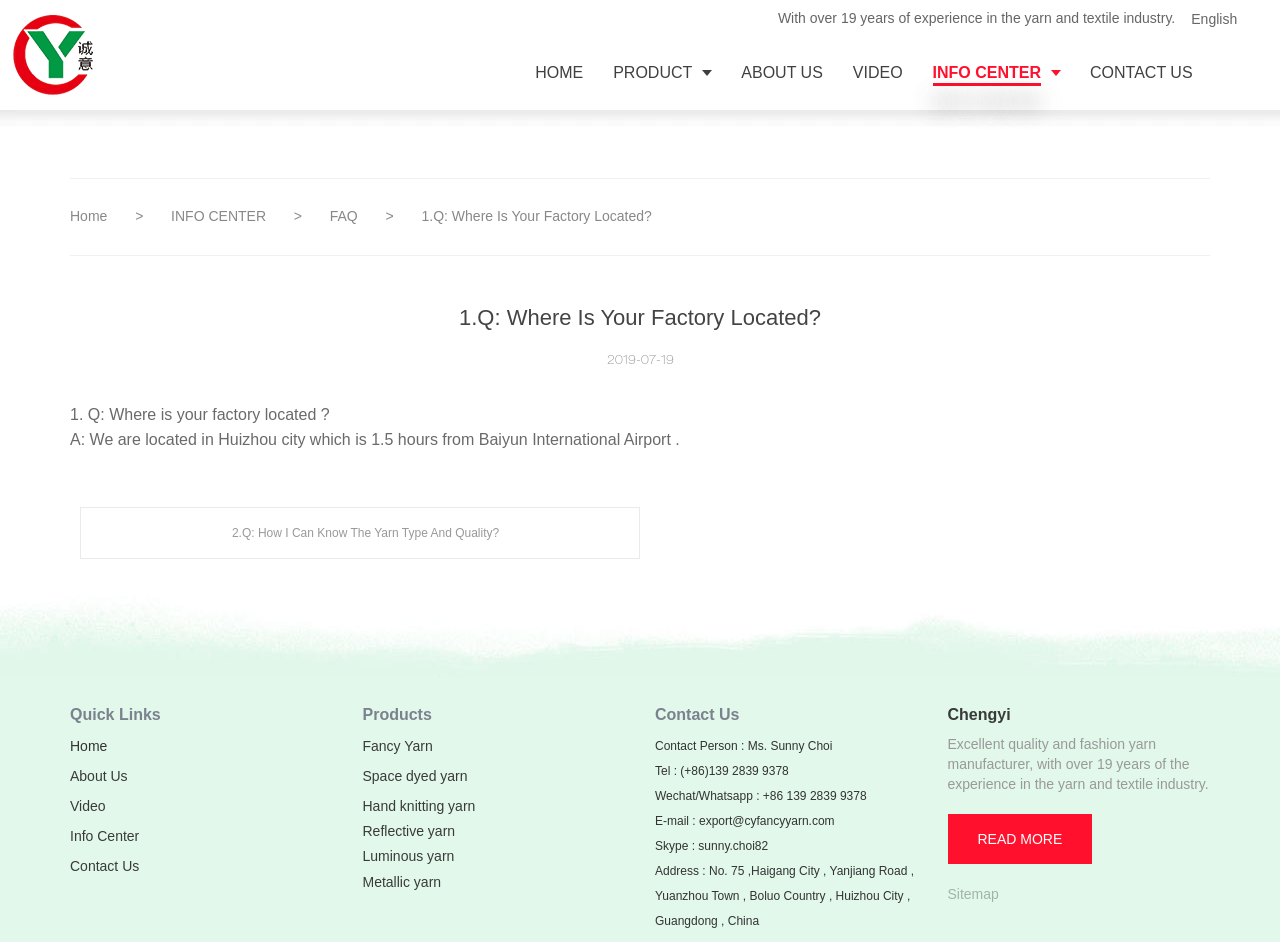Provide the bounding box coordinates for the UI element that is described by this text: "Hand knitting yarn". The coordinates should be in the form of four float numbers between 0 and 1: [left, top, right, bottom].

[0.283, 0.847, 0.371, 0.864]